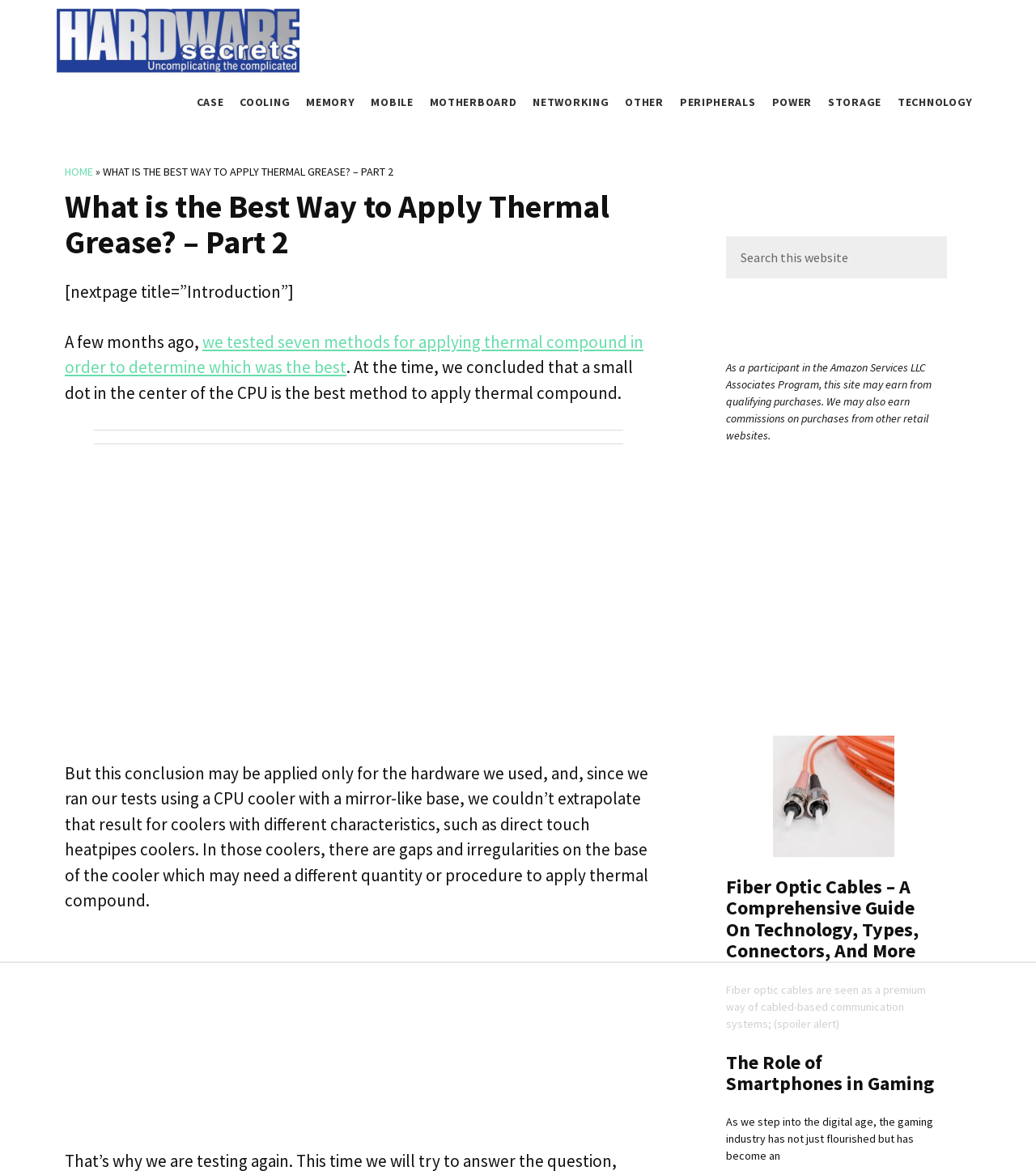Identify and provide the main heading of the webpage.

What is the Best Way to Apply Thermal Grease? – Part 2